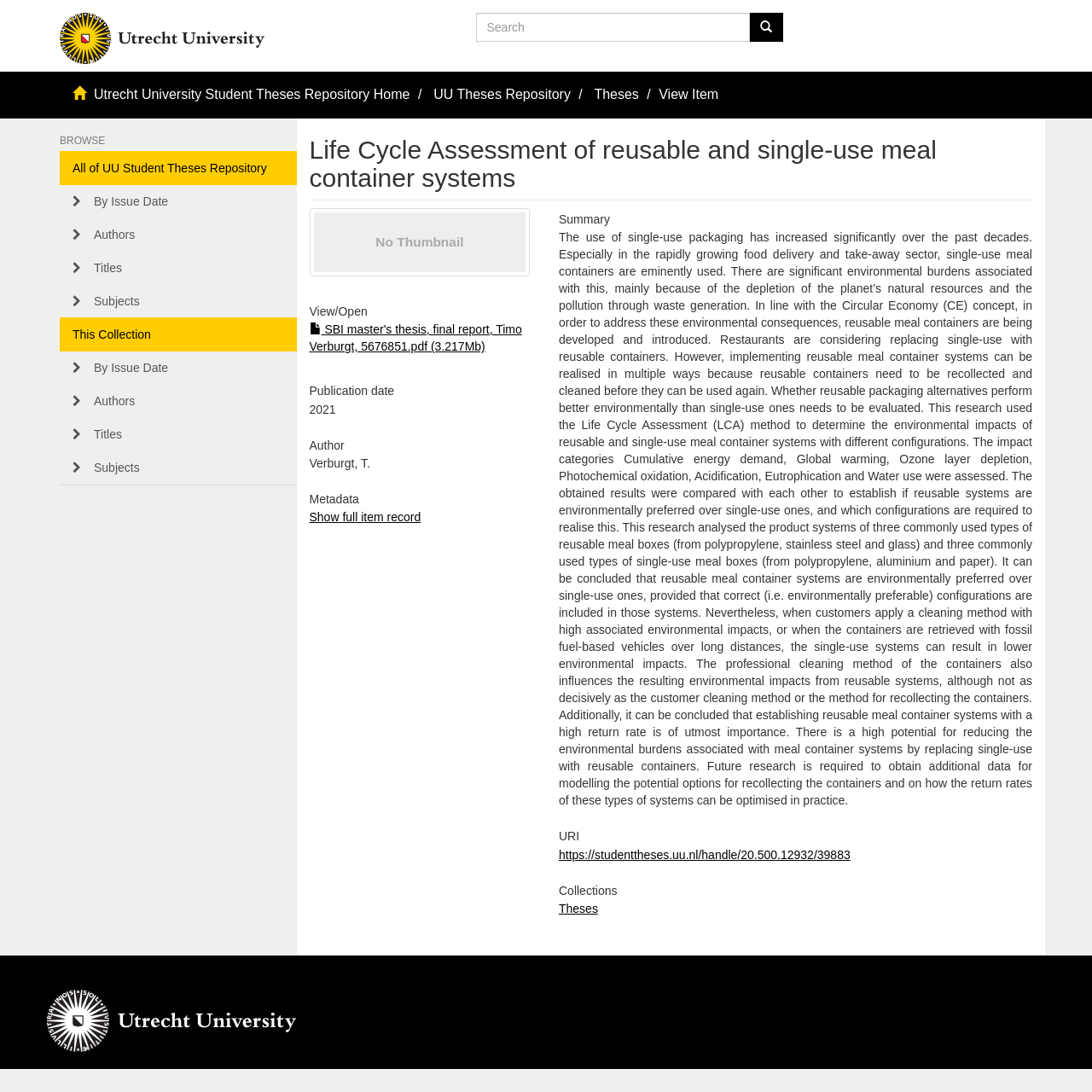Identify the bounding box coordinates of the region that should be clicked to execute the following instruction: "Show full item record".

[0.283, 0.468, 0.385, 0.48]